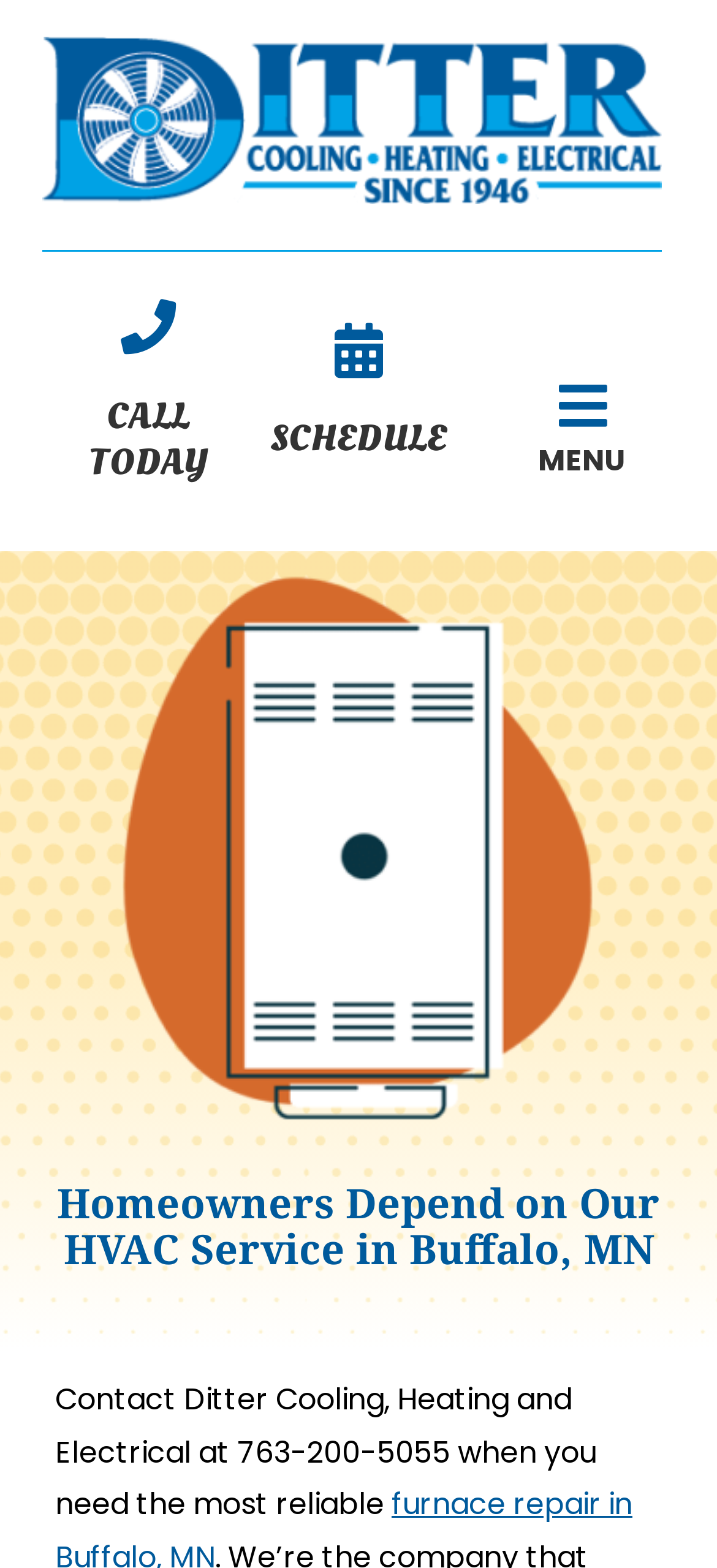Respond with a single word or phrase to the following question:
How many menu items are there?

3